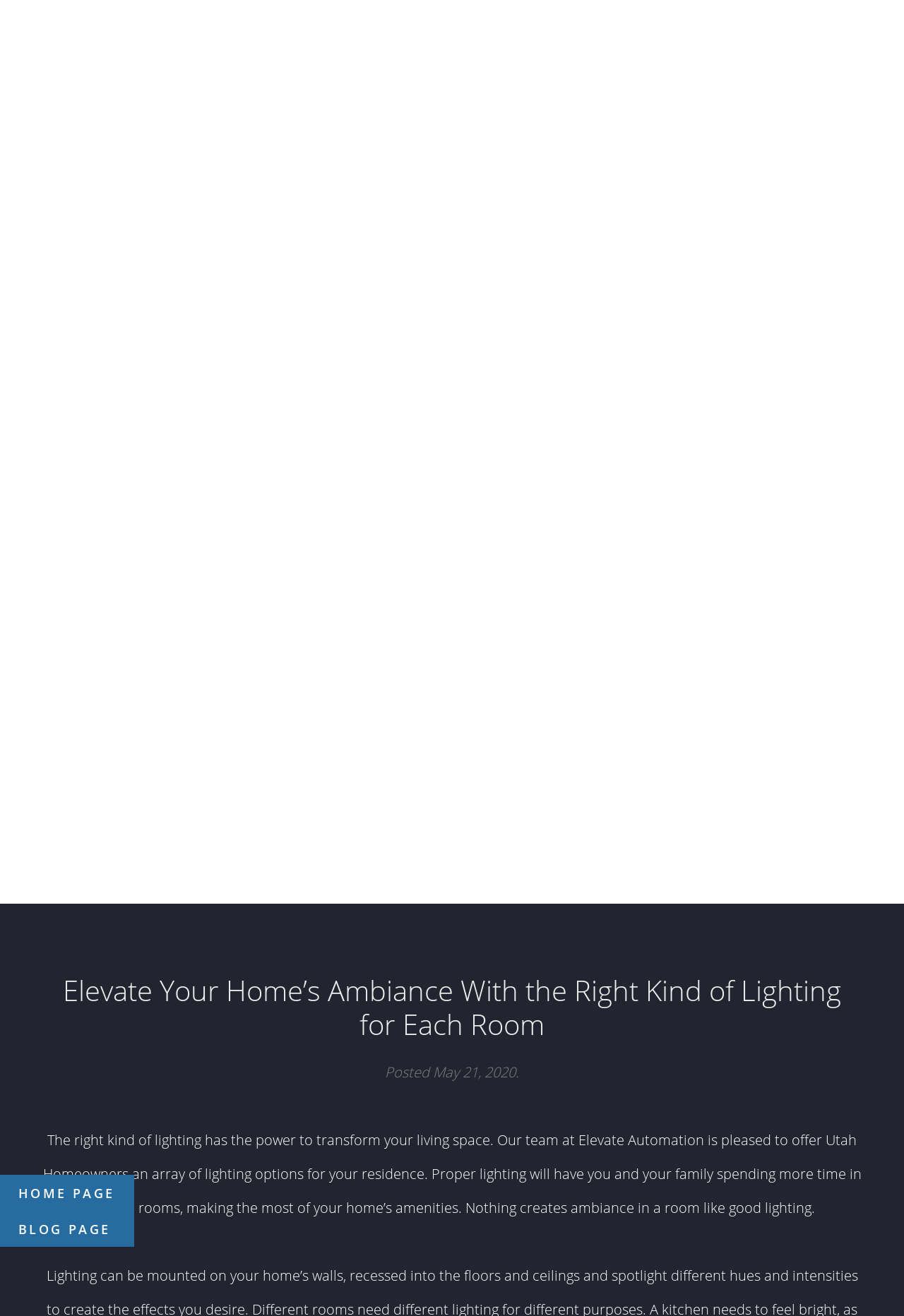Identify the bounding box coordinates of the specific part of the webpage to click to complete this instruction: "Learn more about home automation".

[0.105, 0.094, 0.261, 0.11]